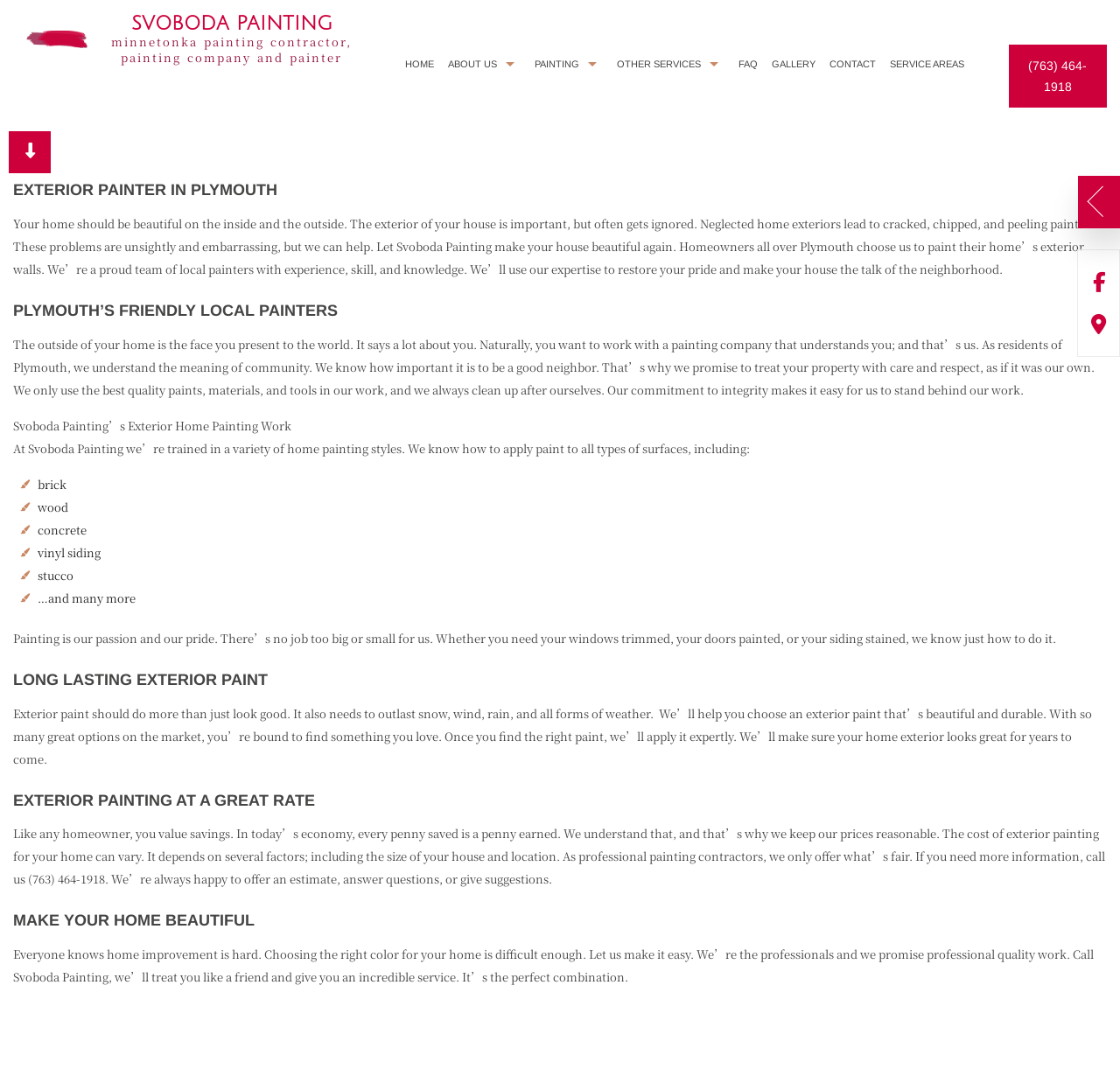Given the element description: "Choosing Paint Colors", predict the bounding box coordinates of the UI element it refers to, using four float numbers between 0 and 1, i.e., [left, top, right, bottom].

[0.339, 0.101, 0.569, 0.129]